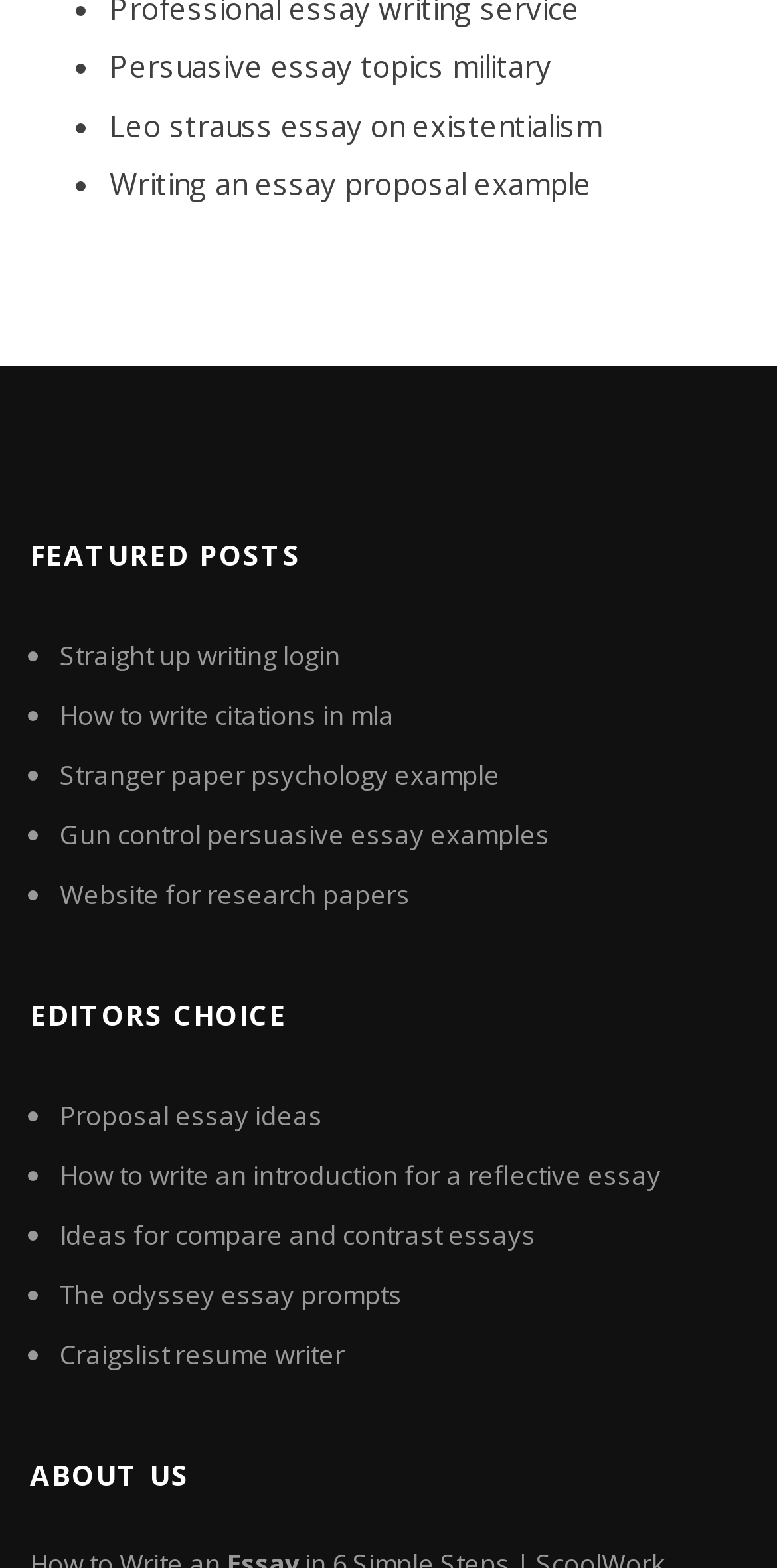Answer the following in one word or a short phrase: 
How many sections are there on this webpage?

3